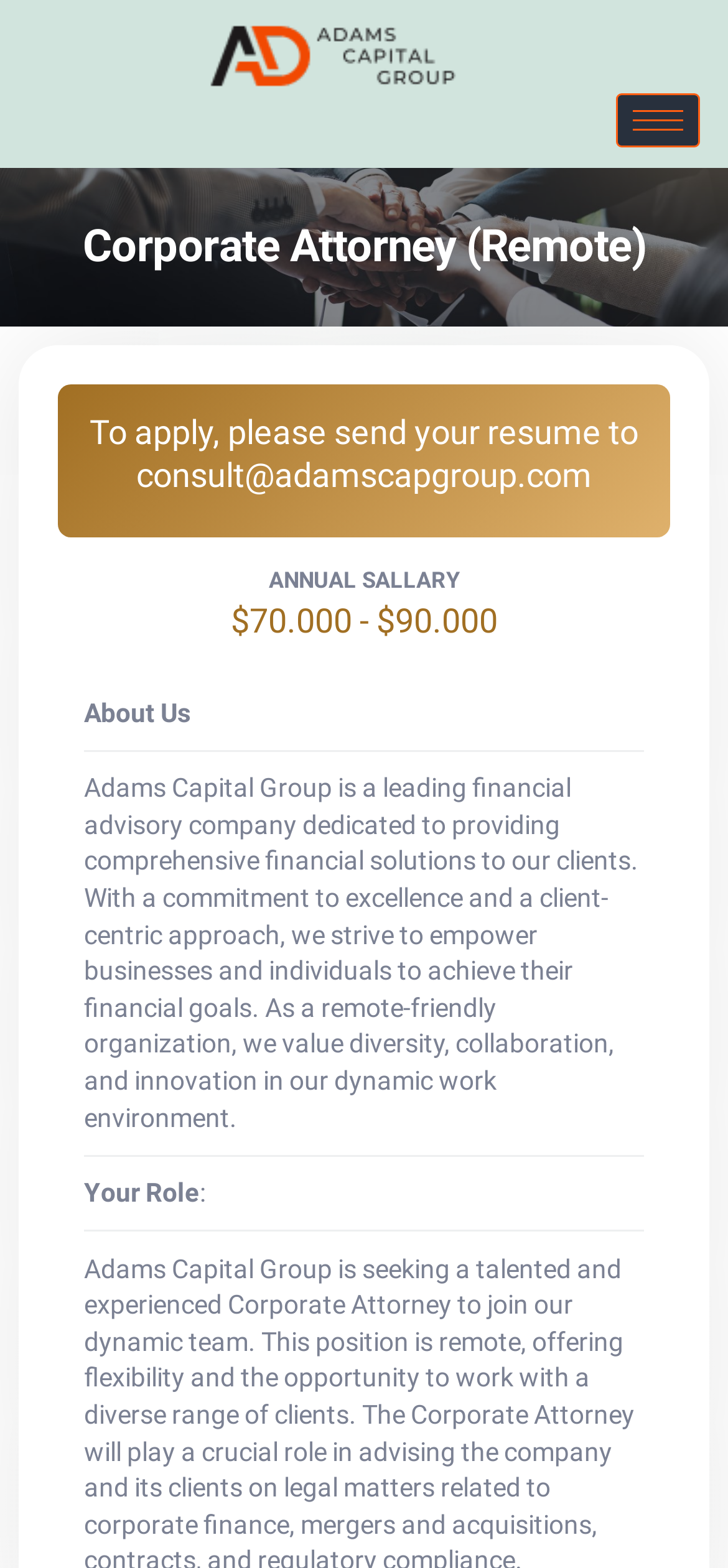Provide a brief response to the question using a single word or phrase: 
What is the name of the company?

Adams Capital Group